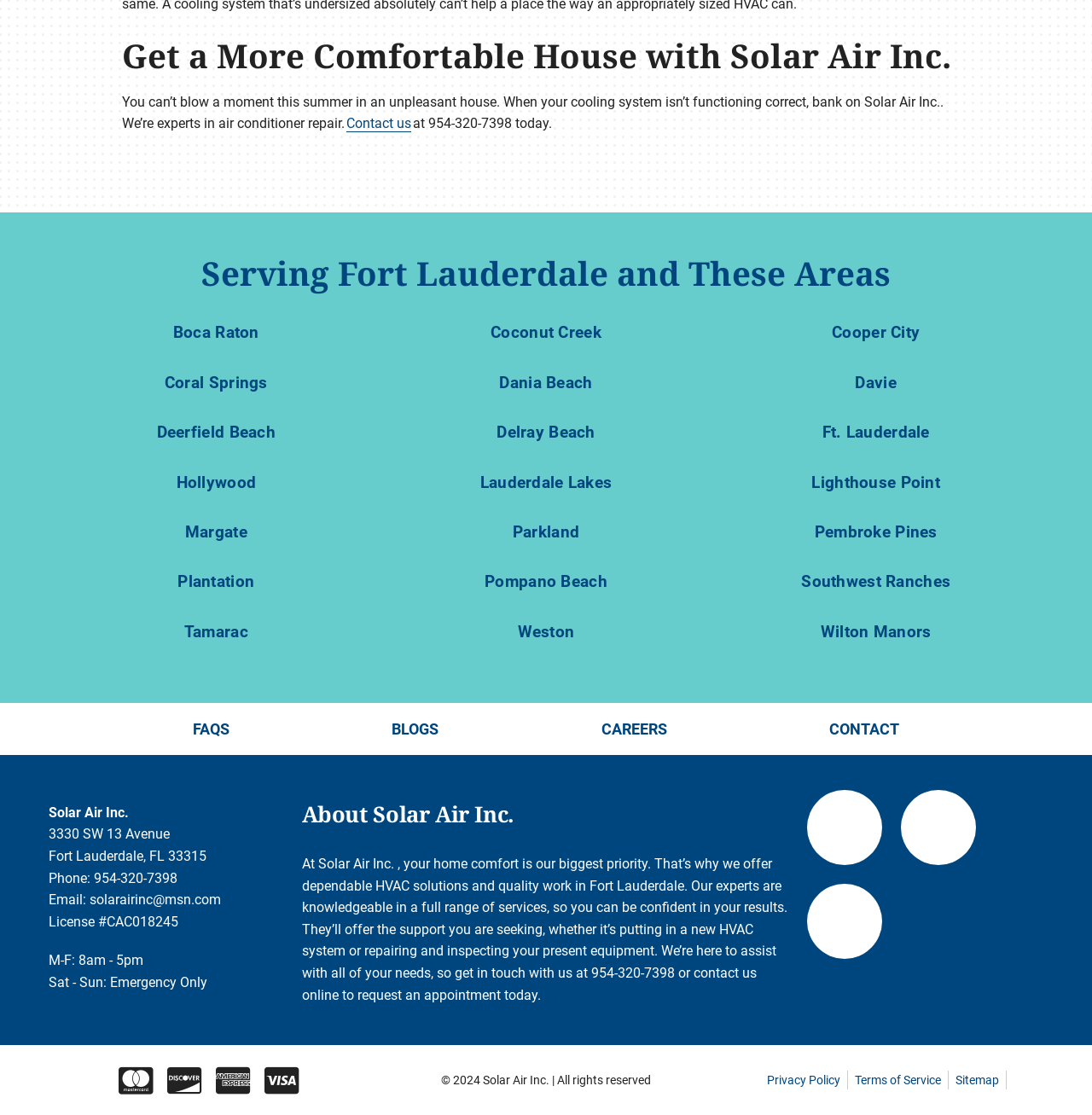What areas does the company serve?
Please use the image to deliver a detailed and complete answer.

The company serves Fort Lauderdale and surrounding areas, which is mentioned in the heading 'Serving Fort Lauderdale and These Areas' and the list of areas below it, including Boca Raton, Coconut Creek, Cooper City, and more.